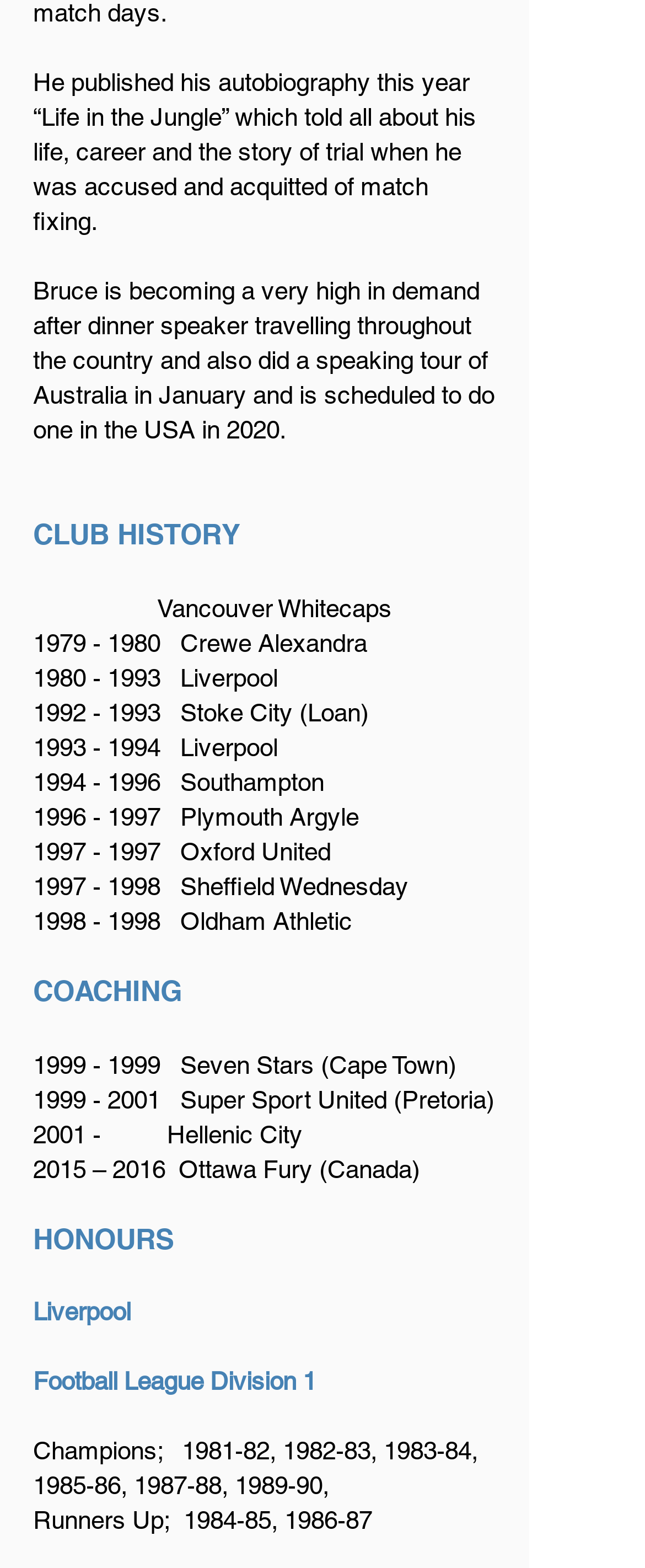What is the name of the team that Bruce coached from 1999 to 2001?
Based on the screenshot, respond with a single word or phrase.

Super Sport United (Pretoria)